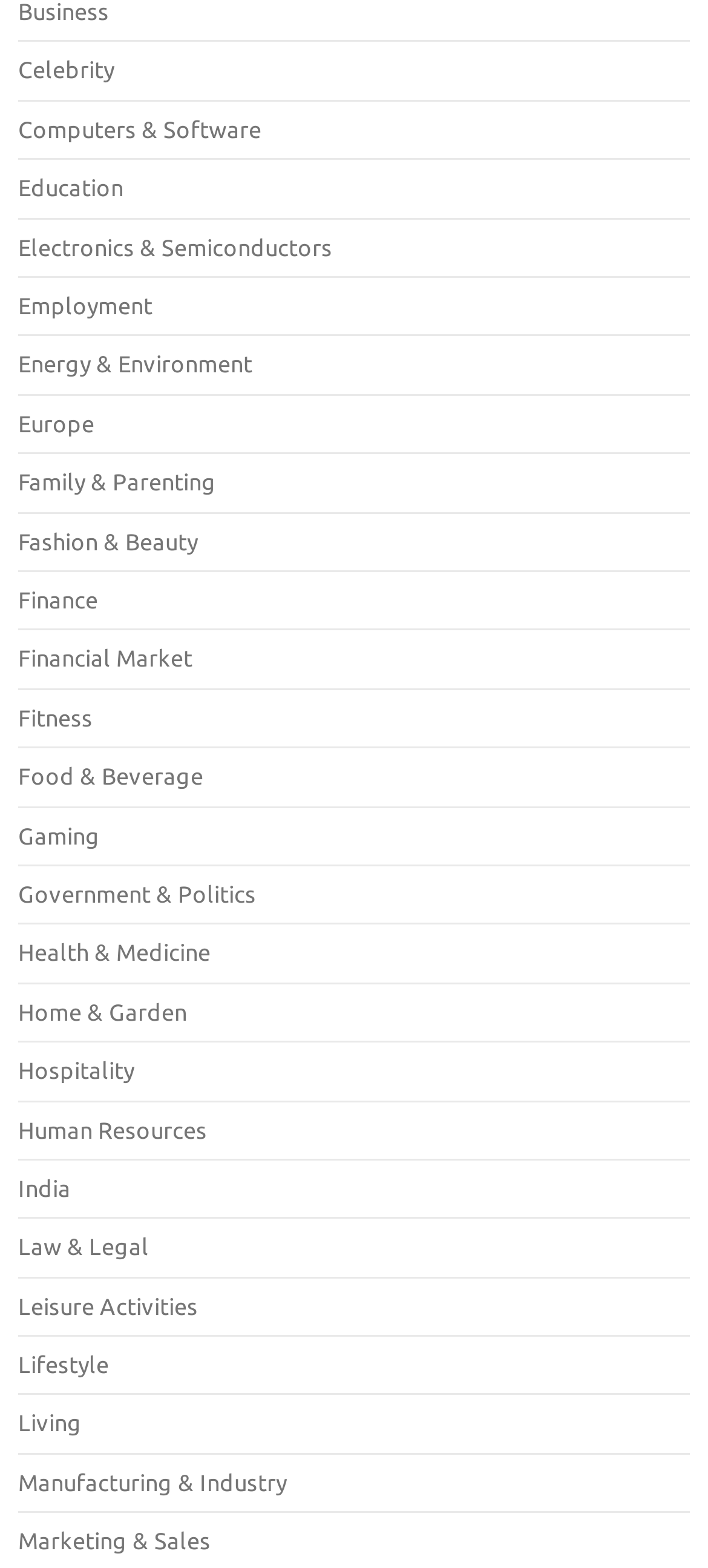Identify the bounding box of the UI component described as: "India".

[0.026, 0.749, 0.1, 0.766]